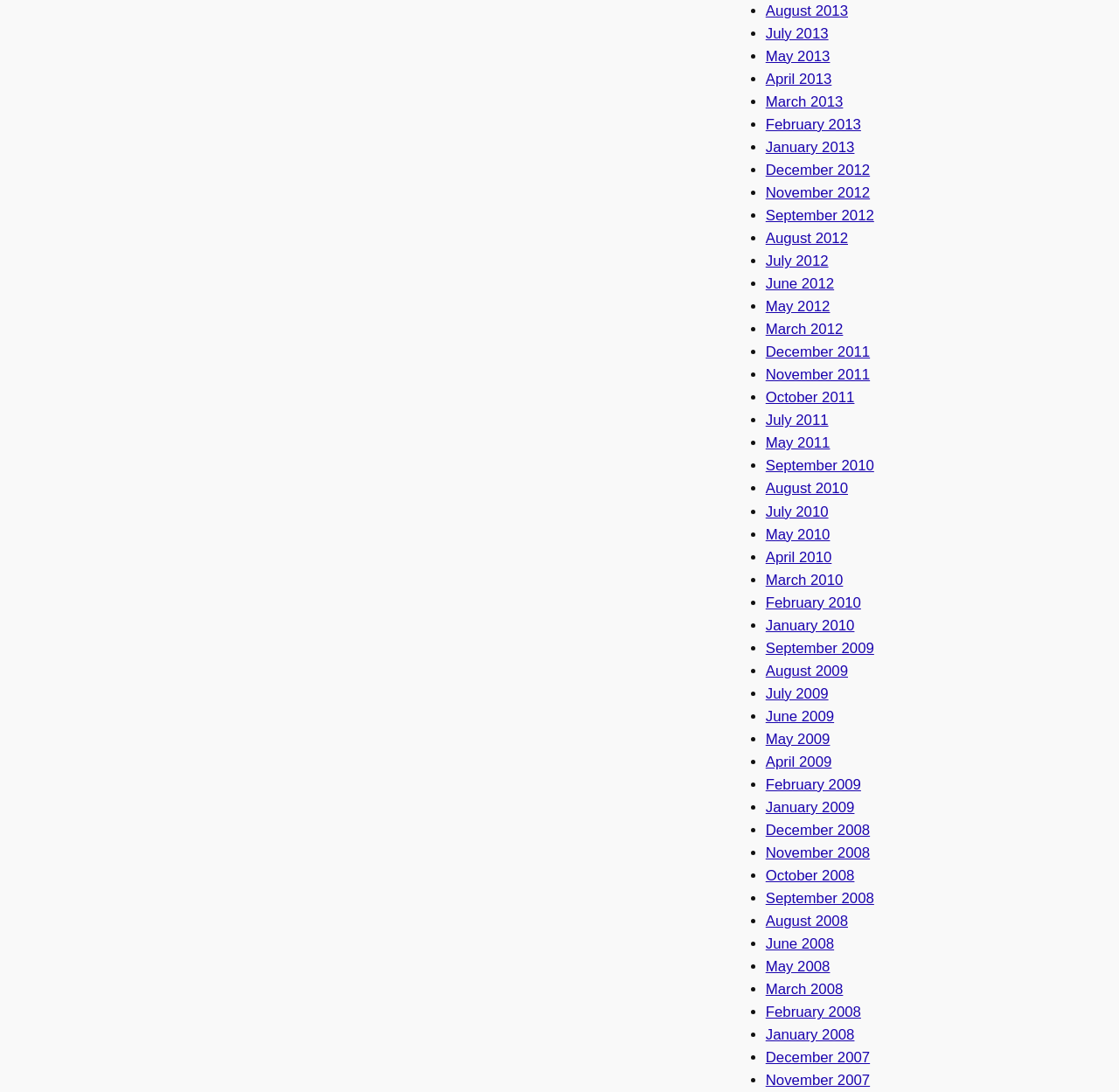Can you show the bounding box coordinates of the region to click on to complete the task described in the instruction: "View September 2009"?

[0.684, 0.586, 0.781, 0.601]